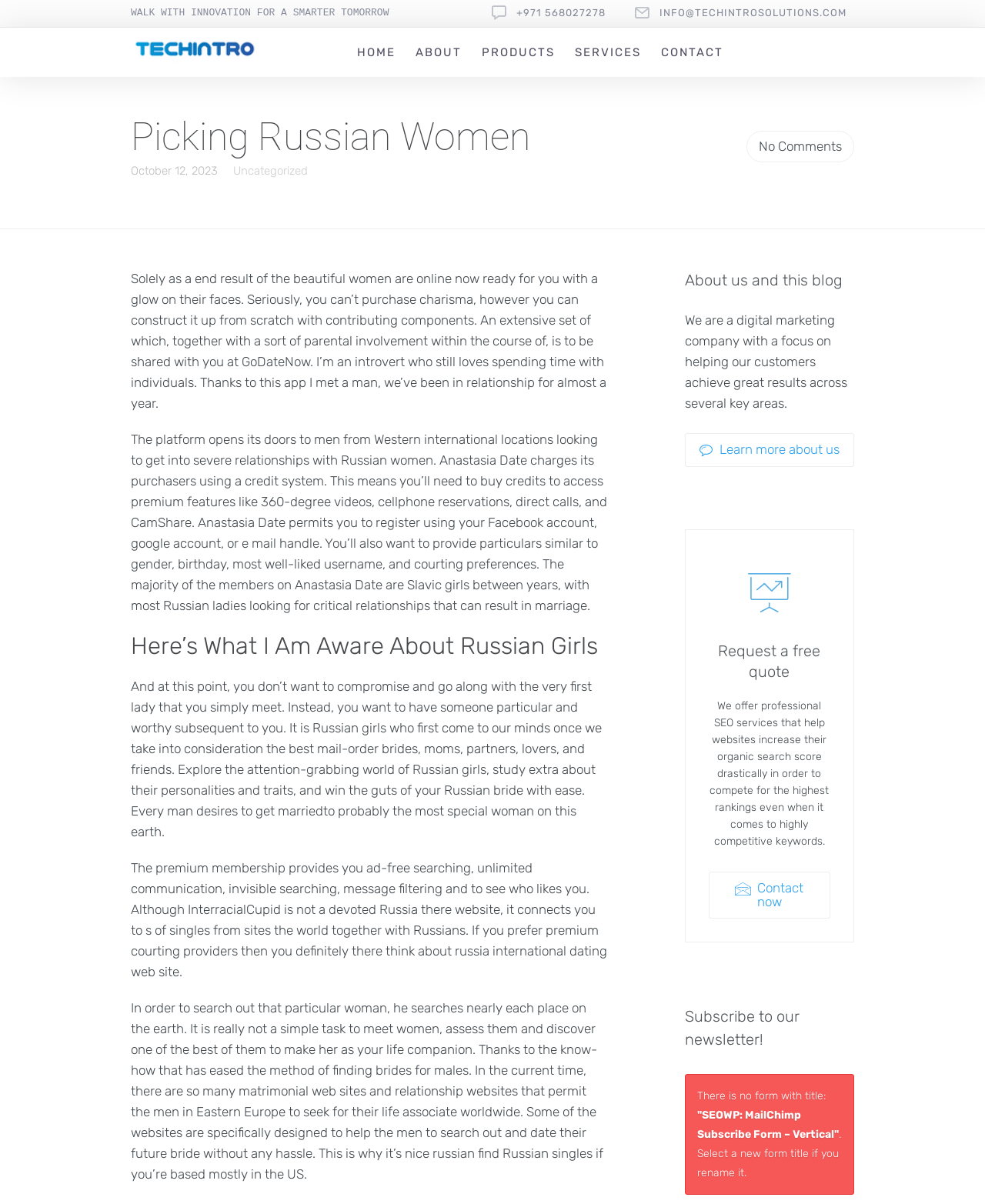Answer the question using only a single word or phrase: 
How many links are in the top navigation menu?

6